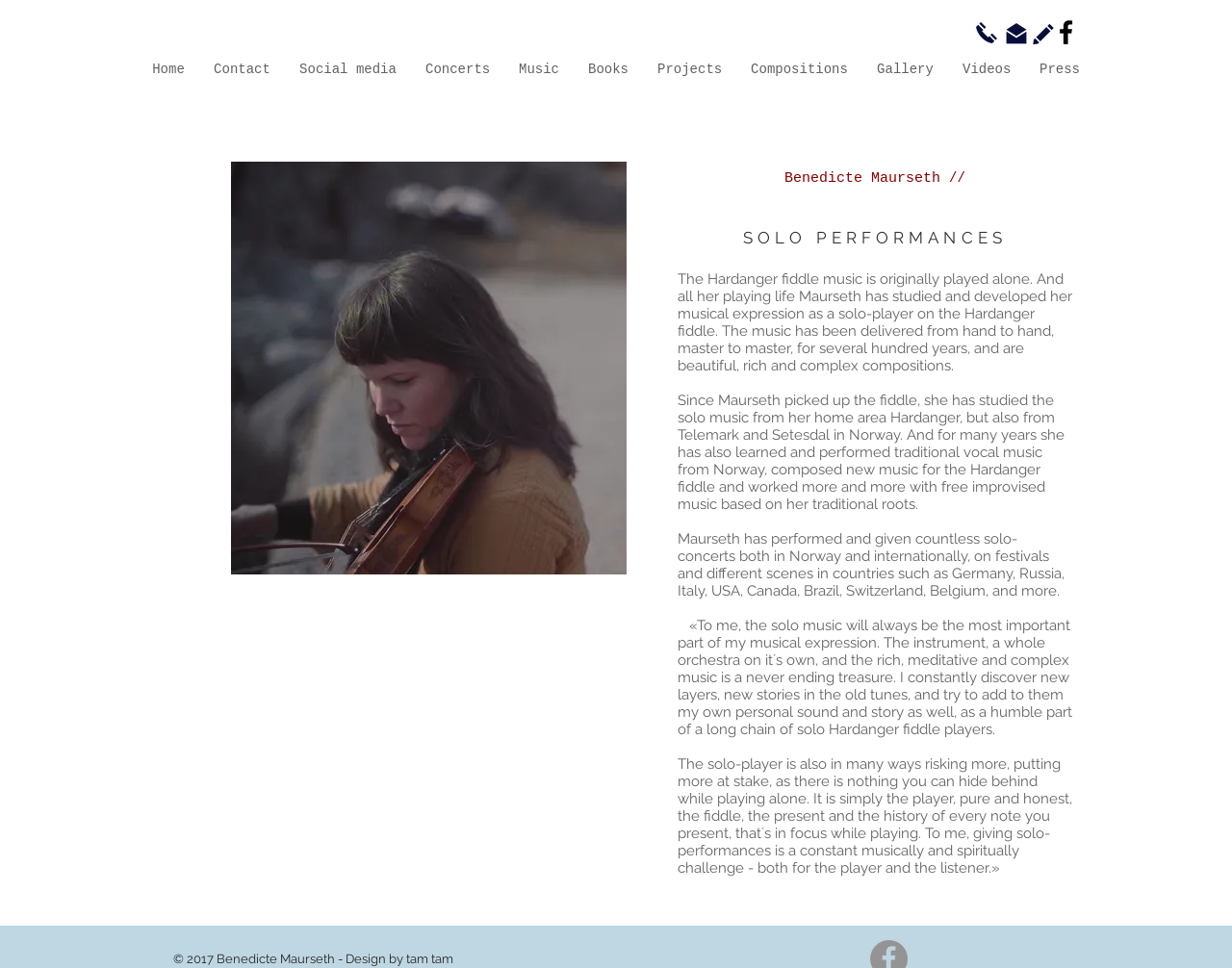Pinpoint the bounding box coordinates of the area that should be clicked to complete the following instruction: "View Benedicte Maurseth's photo". The coordinates must be given as four float numbers between 0 and 1, i.e., [left, top, right, bottom].

[0.188, 0.167, 0.509, 0.593]